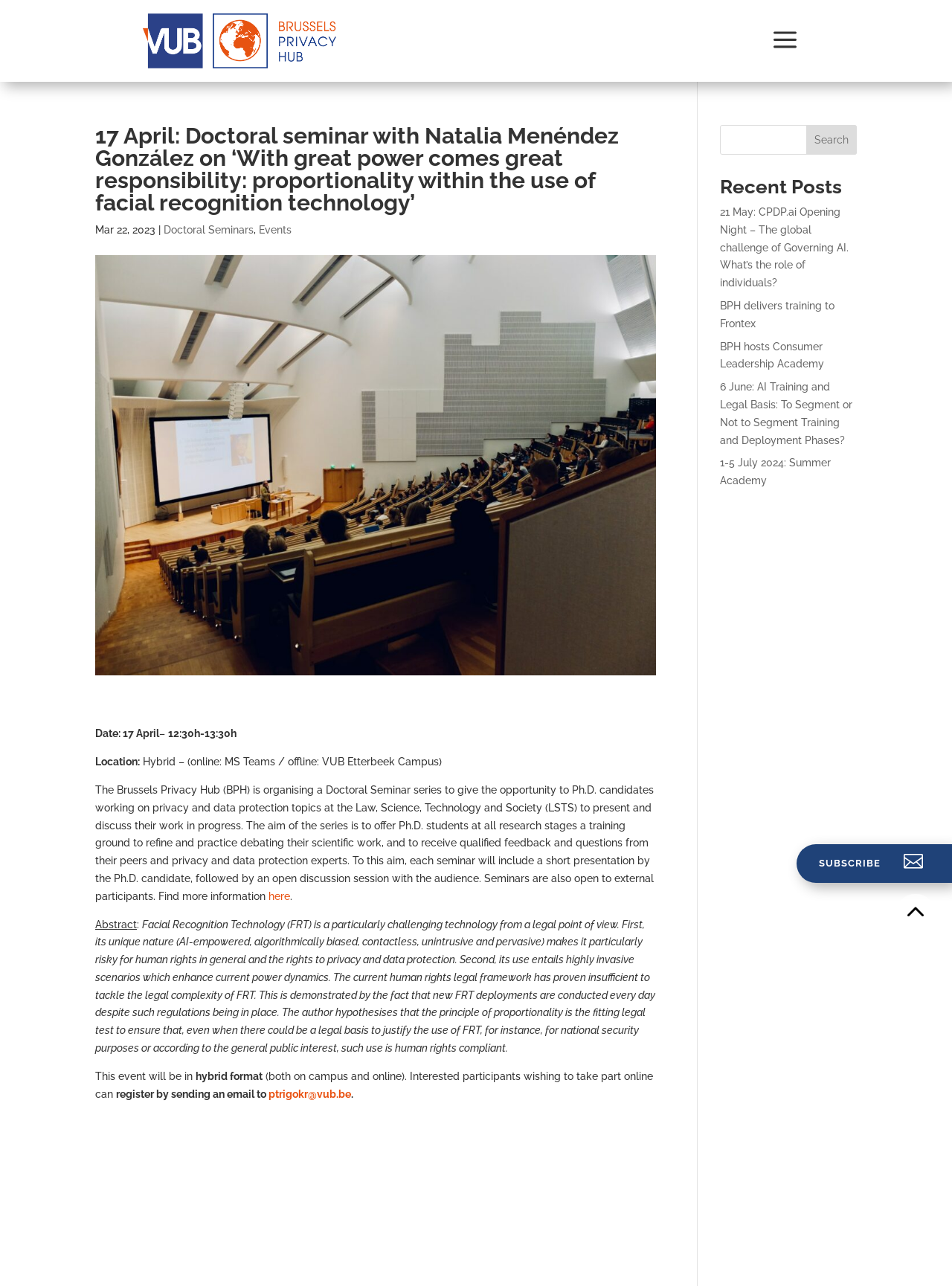Reply to the question with a single word or phrase:
Where is the event located?

Hybrid – online and offline